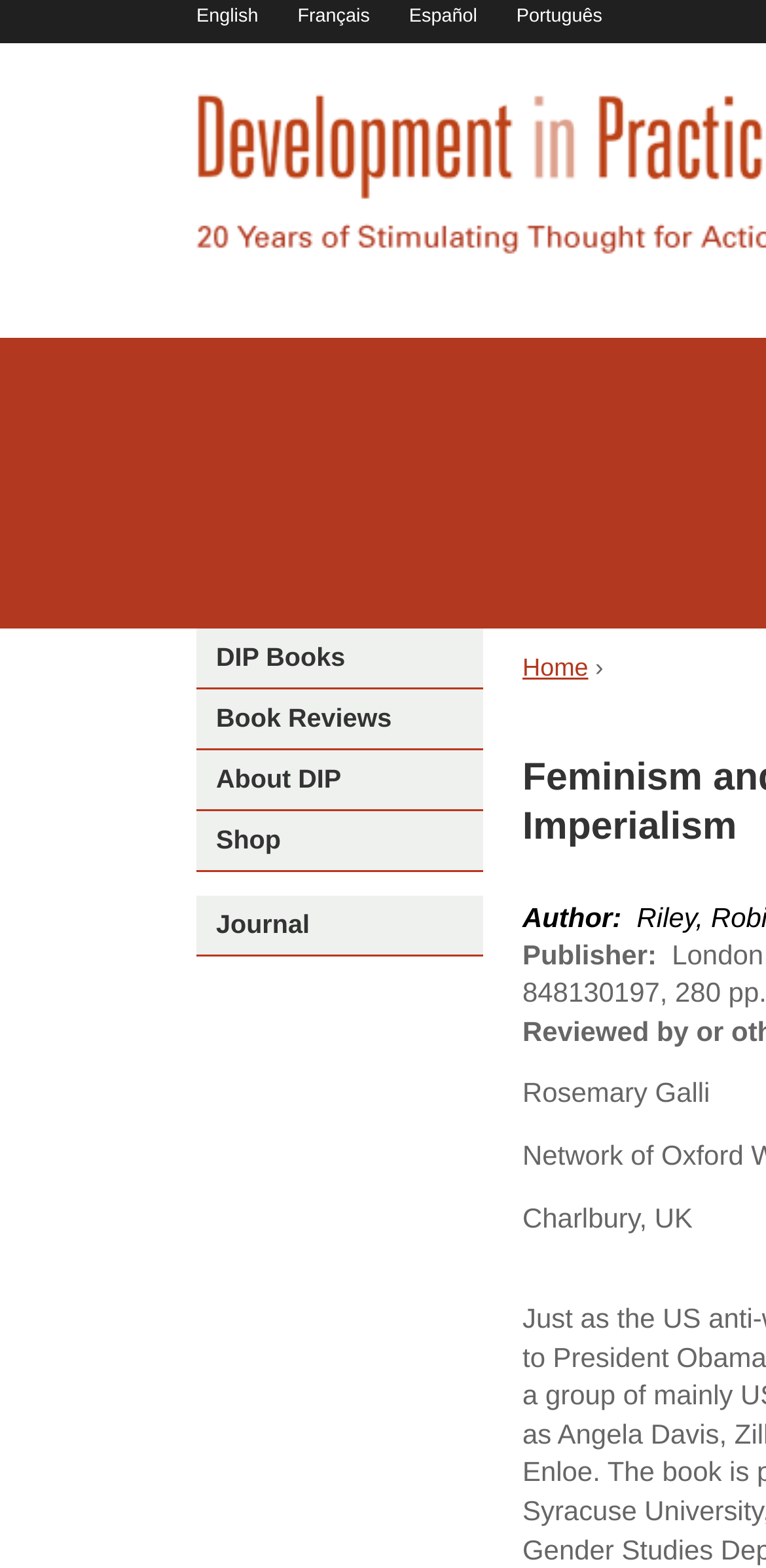What is the publisher's location?
Give a detailed and exhaustive answer to the question.

I looked for the publisher's location in the section that mentions the author and publisher, and found that the publisher's location is Charlbury, UK.